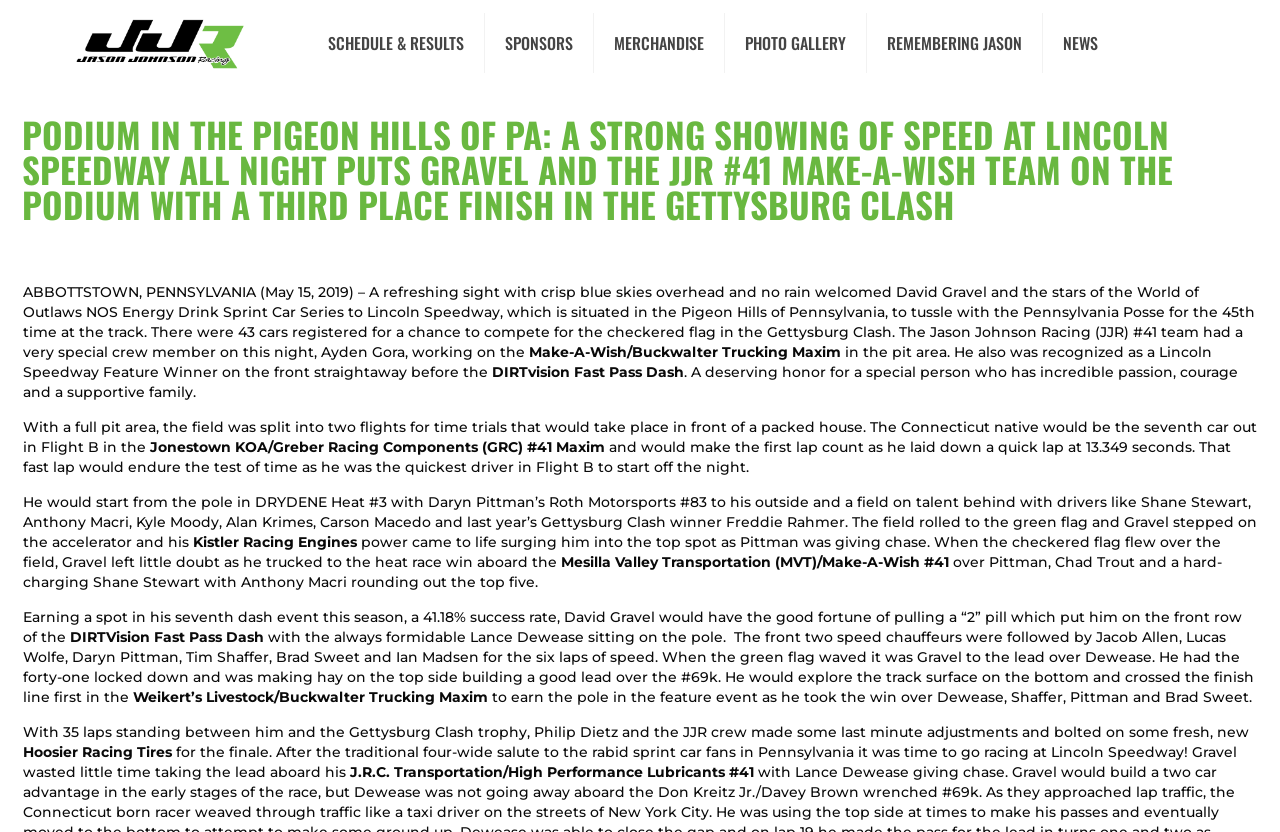What is the name of the car that David Gravel drove?
Please provide a comprehensive answer based on the details in the screenshot.

According to the article, David Gravel drove the Make-A-Wish/Buckwalter Trucking Maxim car, as mentioned in the sentence 'The Jason Johnson Racing (JJR) #41 team had a very special crew member on this night, Ayden Gora, working on the Make-A-Wish/Buckwalter Trucking Maxim...'.